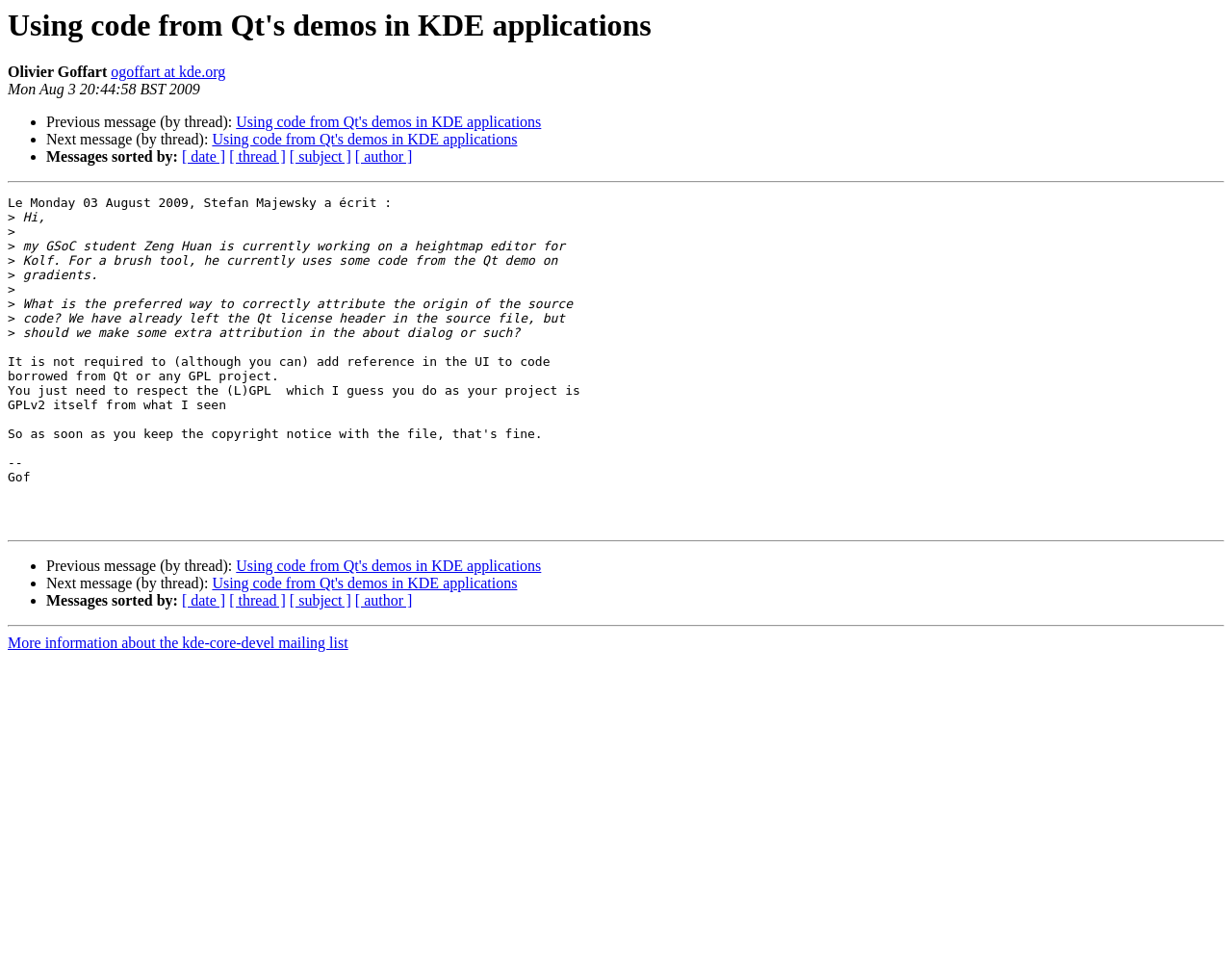Pinpoint the bounding box coordinates of the clickable element needed to complete the instruction: "View next message". The coordinates should be provided as four float numbers between 0 and 1: [left, top, right, bottom].

[0.172, 0.137, 0.42, 0.154]